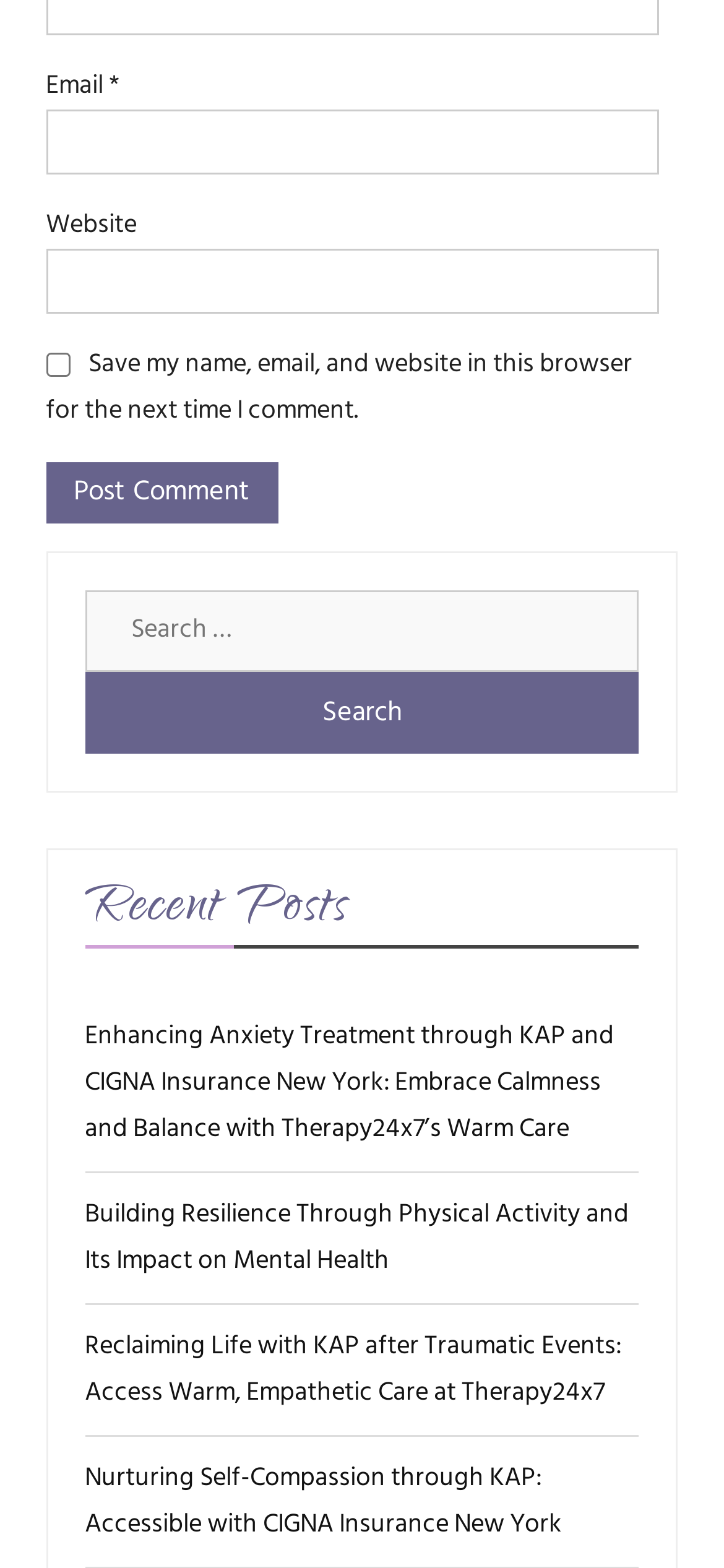What is the position of the 'Post Comment' button?
Using the image provided, answer with just one word or phrase.

Below email and website fields